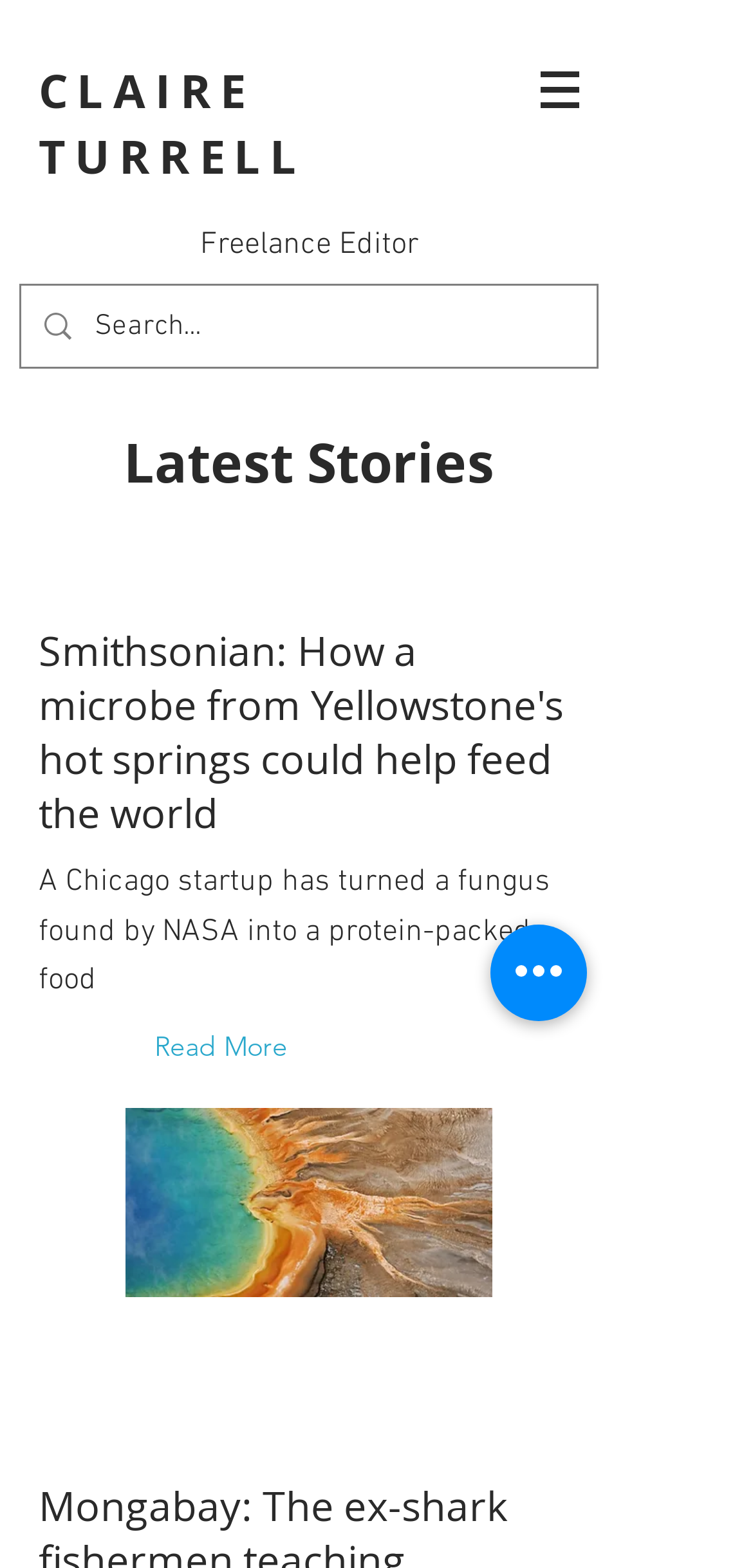Bounding box coordinates should be in the format (top-left x, top-left y, bottom-right x, bottom-right y) and all values should be floating point numbers between 0 and 1. Determine the bounding box coordinate for the UI element described as: aria-label="Search..." name="q" placeholder="Search..."

[0.126, 0.182, 0.695, 0.234]